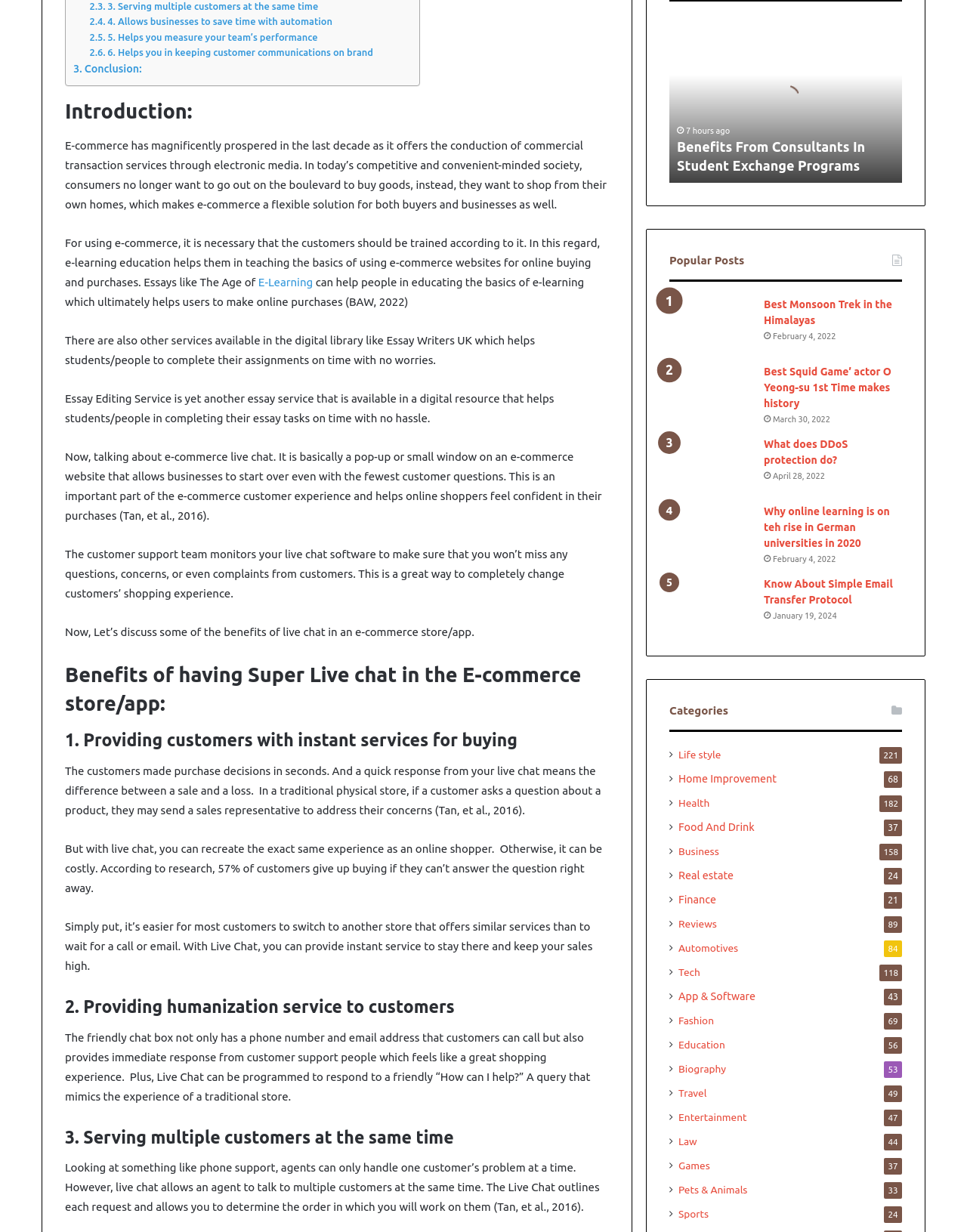Provide a one-word or short-phrase answer to the question:
What is the category of the article 'Benefits From Consultants In Student Exchange Programs'?

Education